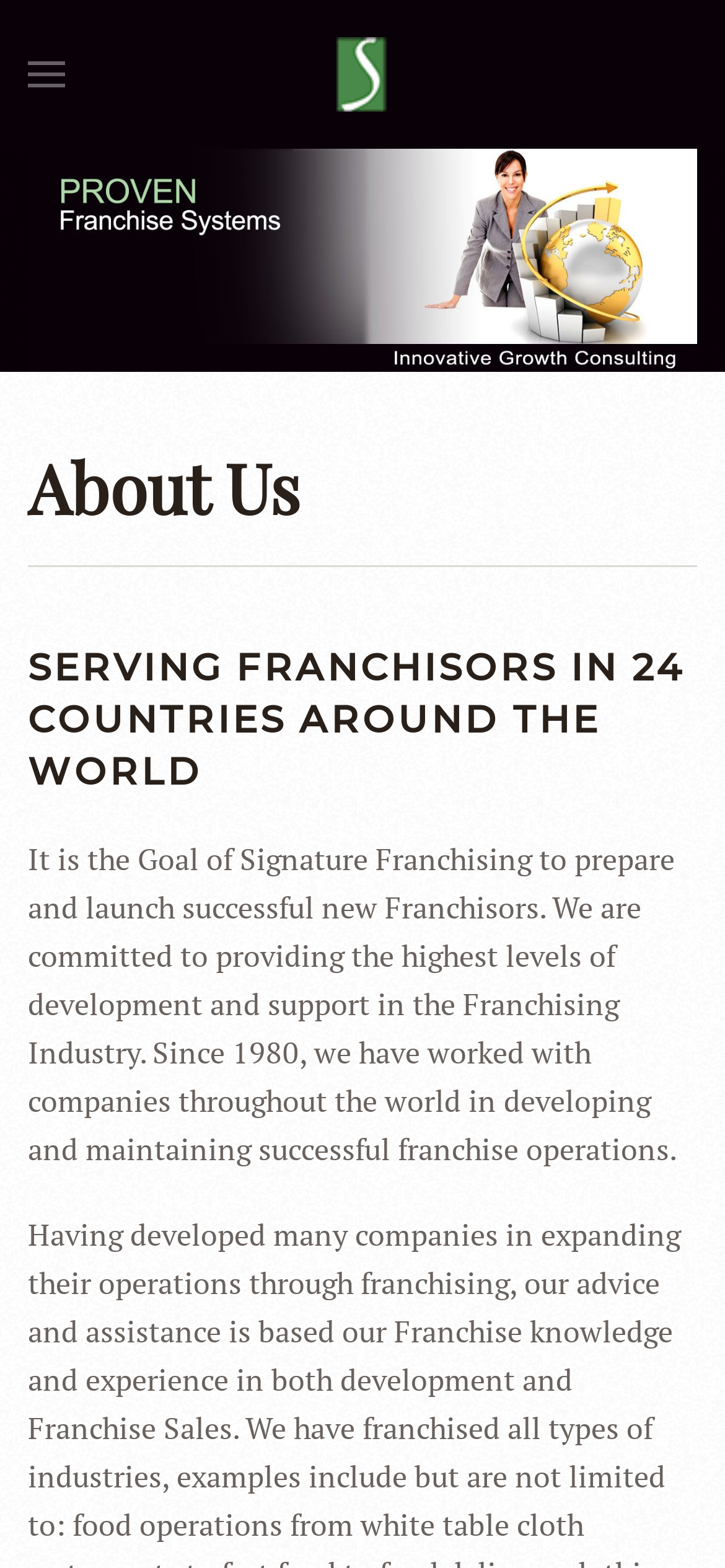What is the focus of Signature Franchising's support?
Using the image, respond with a single word or phrase.

Franchising Industry